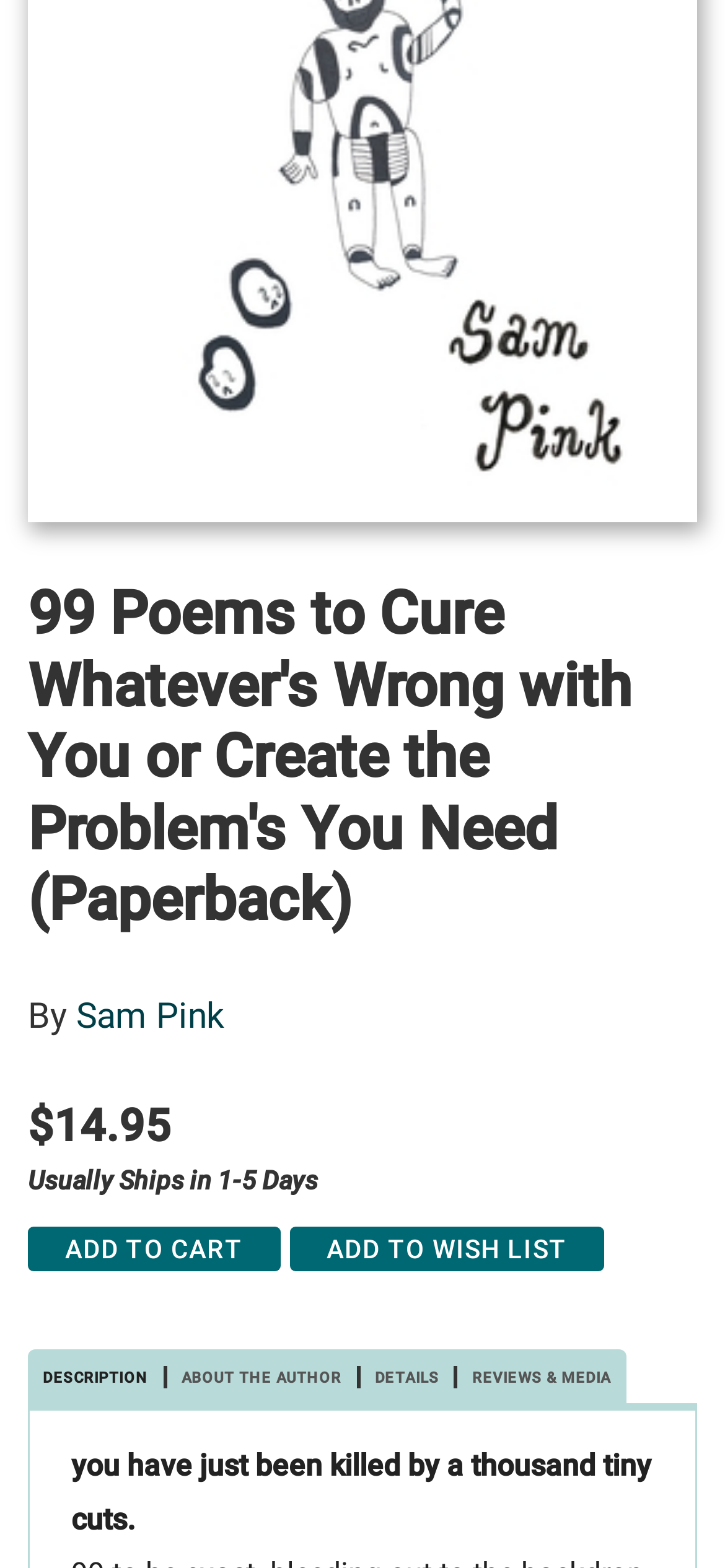Examine the screenshot and answer the question in as much detail as possible: What is the author's name?

I found the author's name by looking at the link element with the text 'Sam Pink' which is located below the book title.